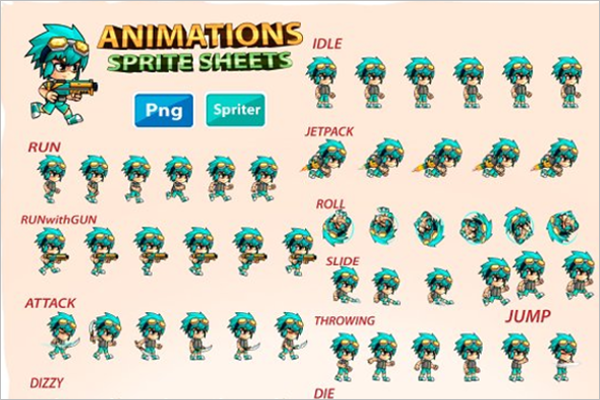How many labeled sections are there for different animations?
Could you please answer the question thoroughly and with as much detail as possible?

There are 9 labeled sections for different animations, including 'IDLE', 'RUN', 'JETPACK', 'ROLL', 'SLIDE', 'ATTACK', 'THROWING', 'DIZZY', and 'DIE', which are thoughtfully designed to convey motion and emotion.